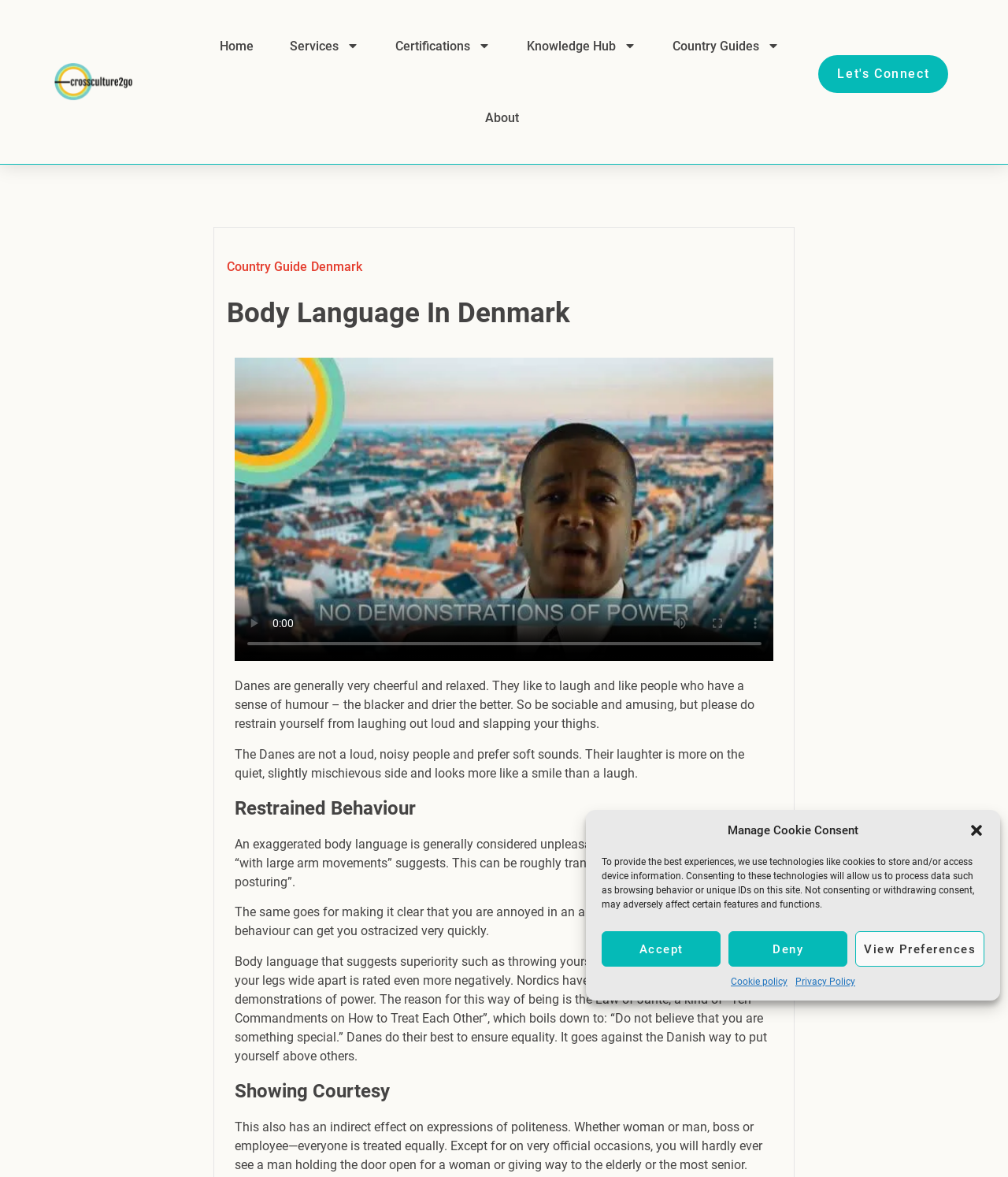Respond with a single word or phrase to the following question:
What is the tone of humor preferred by Danes?

Dry and black